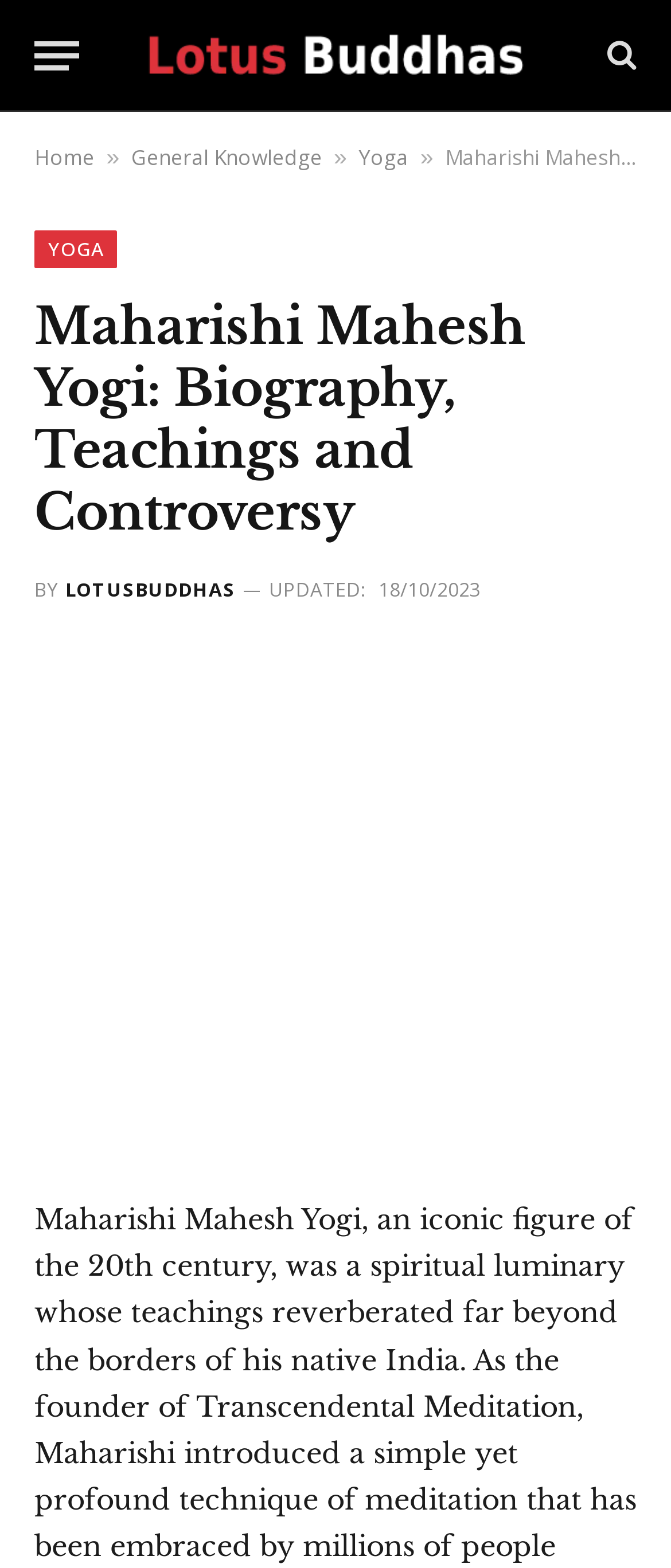Can you find and generate the webpage's heading?

Maharishi Mahesh Yogi: Biography, Teachings and Controversy